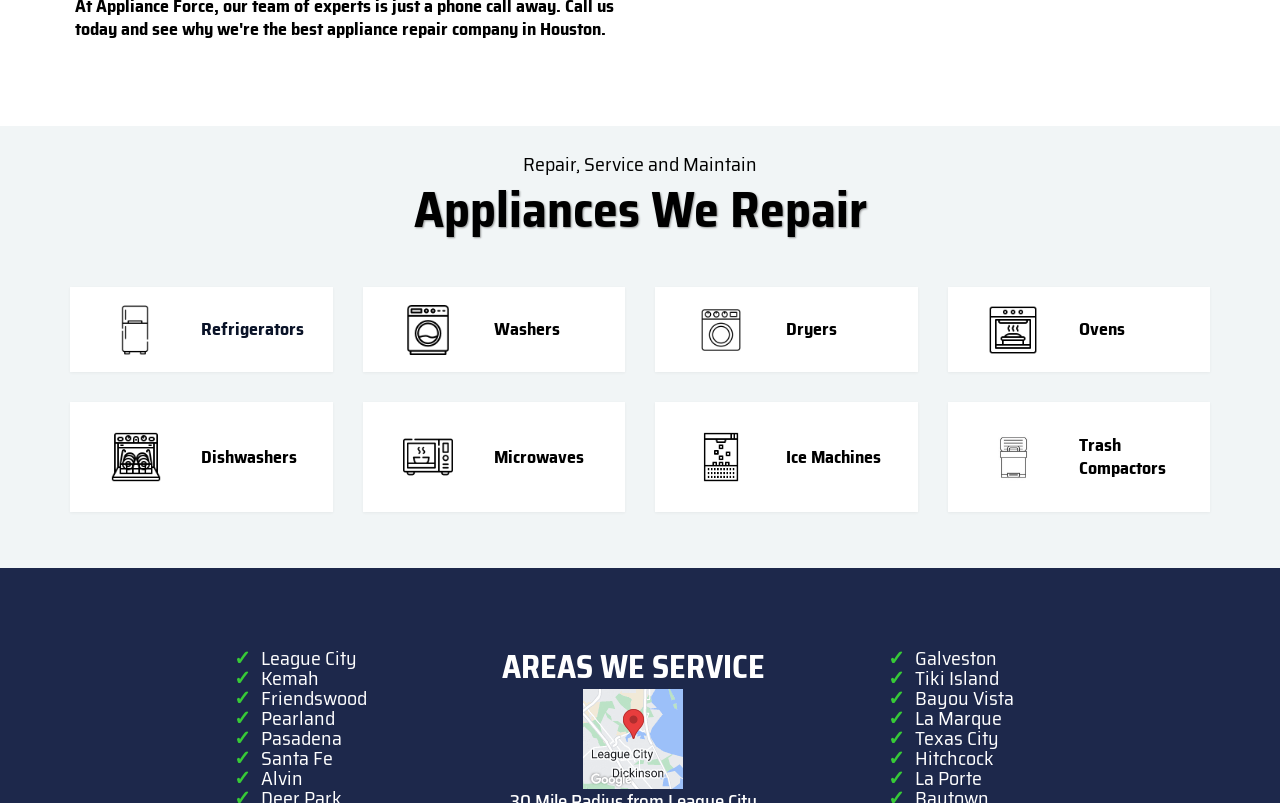What is the primary focus of the webpage?
Please ensure your answer to the question is detailed and covers all necessary aspects.

The primary focus of the webpage is to provide information about the appliance repair services offered by the company, including the types of appliances that can be repaired and the areas served.